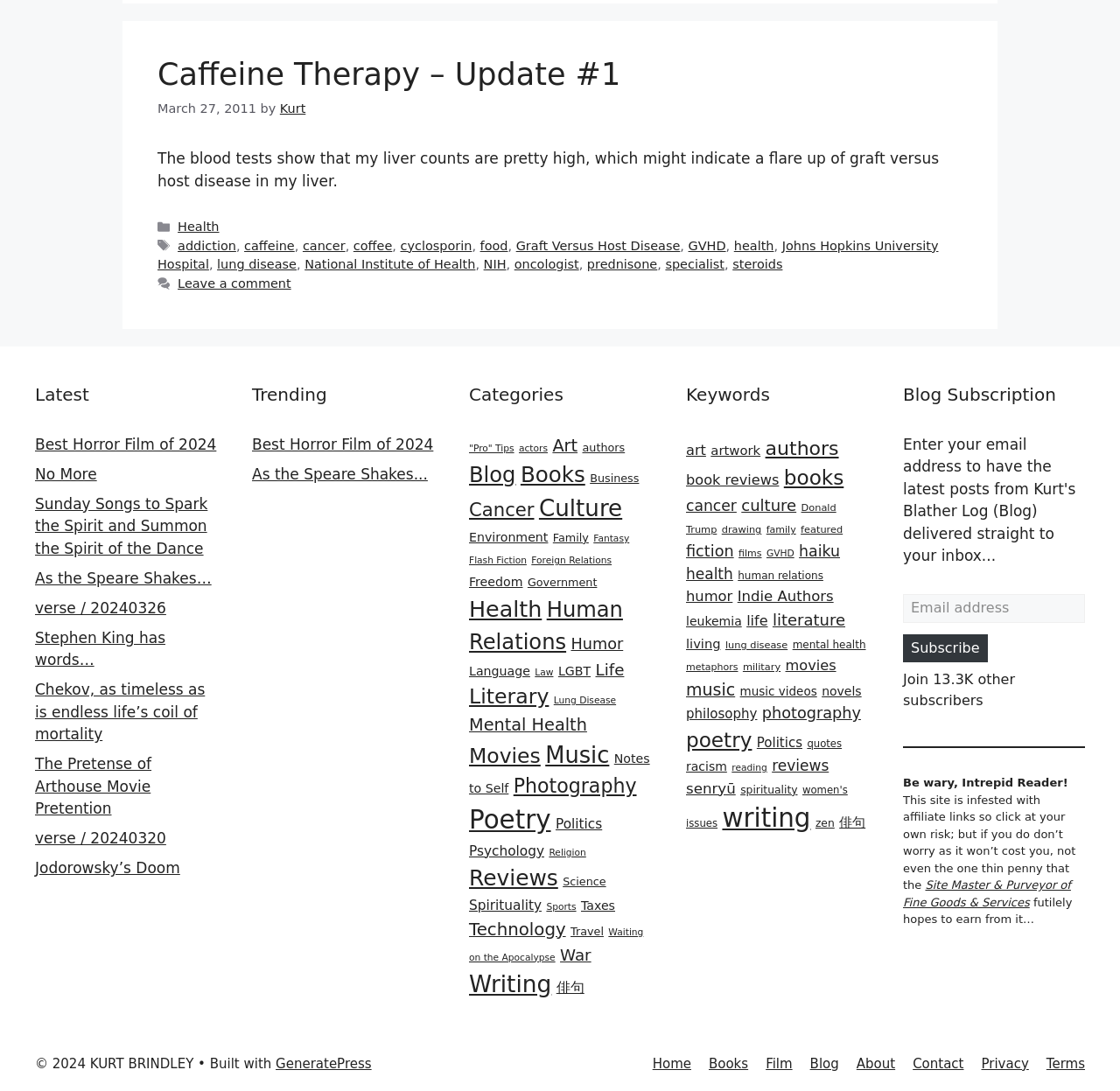Determine the coordinates of the bounding box that should be clicked to complete the instruction: "View the 'Health' category". The coordinates should be represented by four float numbers between 0 and 1: [left, top, right, bottom].

[0.159, 0.201, 0.196, 0.214]